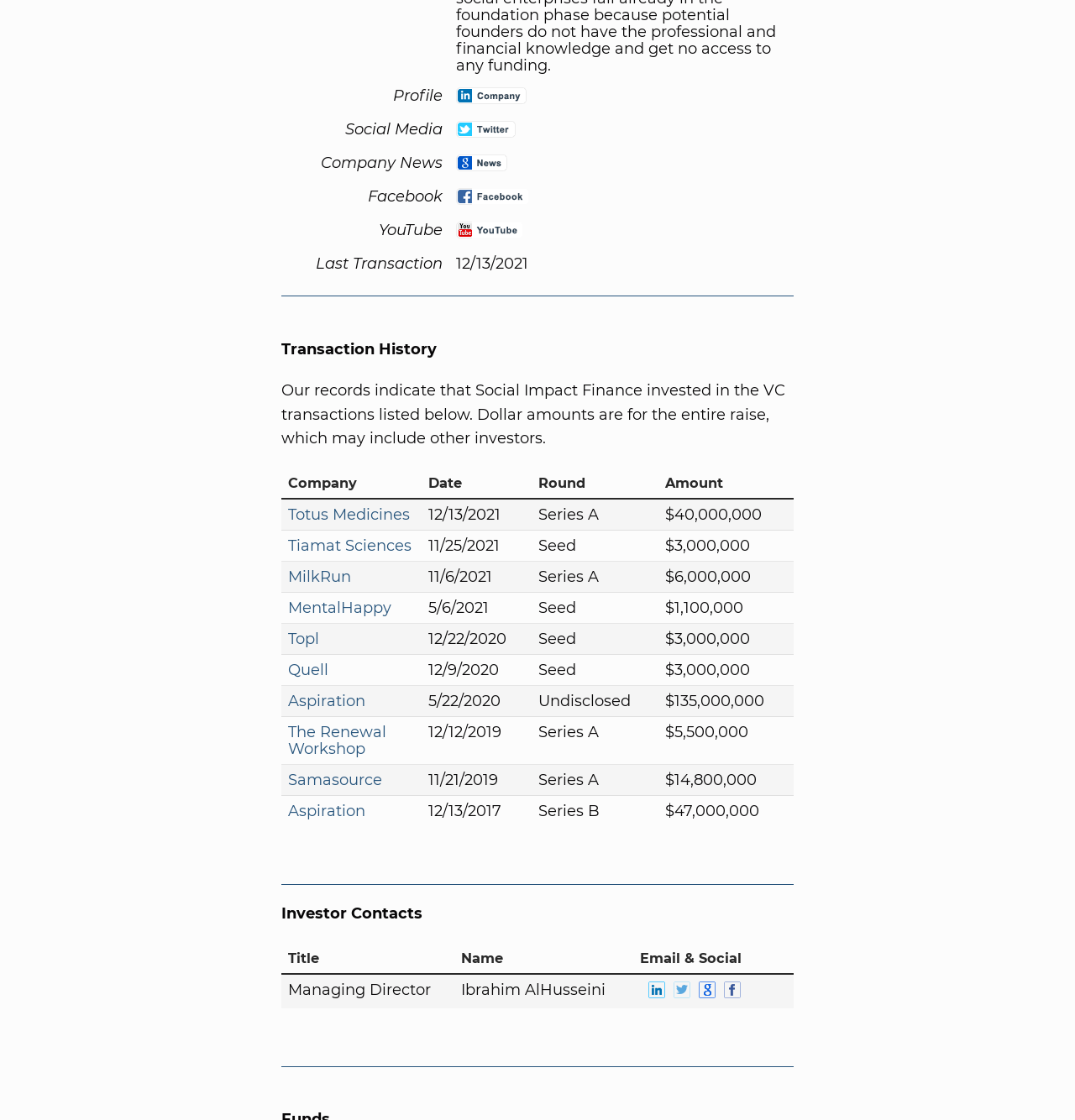Please specify the bounding box coordinates of the clickable region to carry out the following instruction: "Check Social Impact Finance Company Twitter Account". The coordinates should be four float numbers between 0 and 1, in the format [left, top, right, bottom].

[0.424, 0.108, 0.48, 0.126]